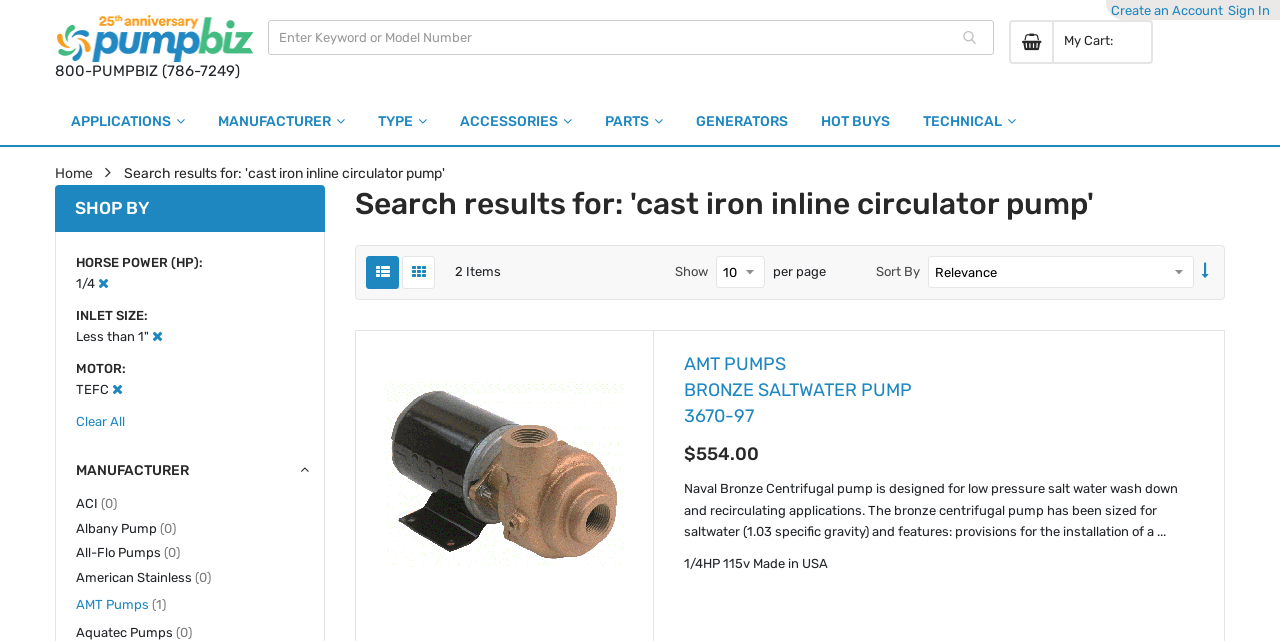How many items are in the search result?
Please provide a comprehensive answer based on the visual information in the image.

I counted the number of items in the search result by looking at the layout table with the heading 'Search results for: 'cast iron inline circulator pump''. There are two items listed, each with a product description, price, and other details.